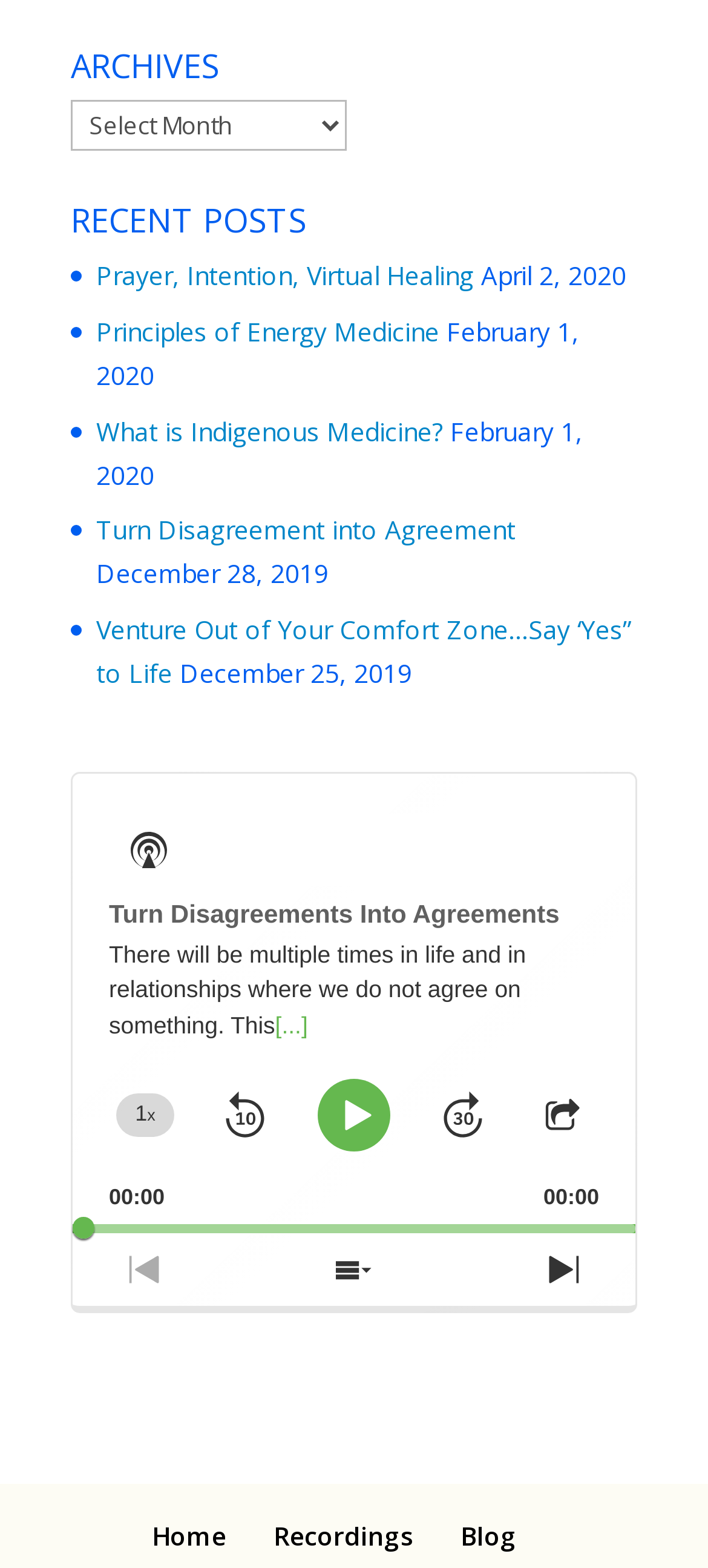Identify the bounding box coordinates of the clickable region to carry out the given instruction: "View recent posts".

[0.1, 0.13, 0.9, 0.163]